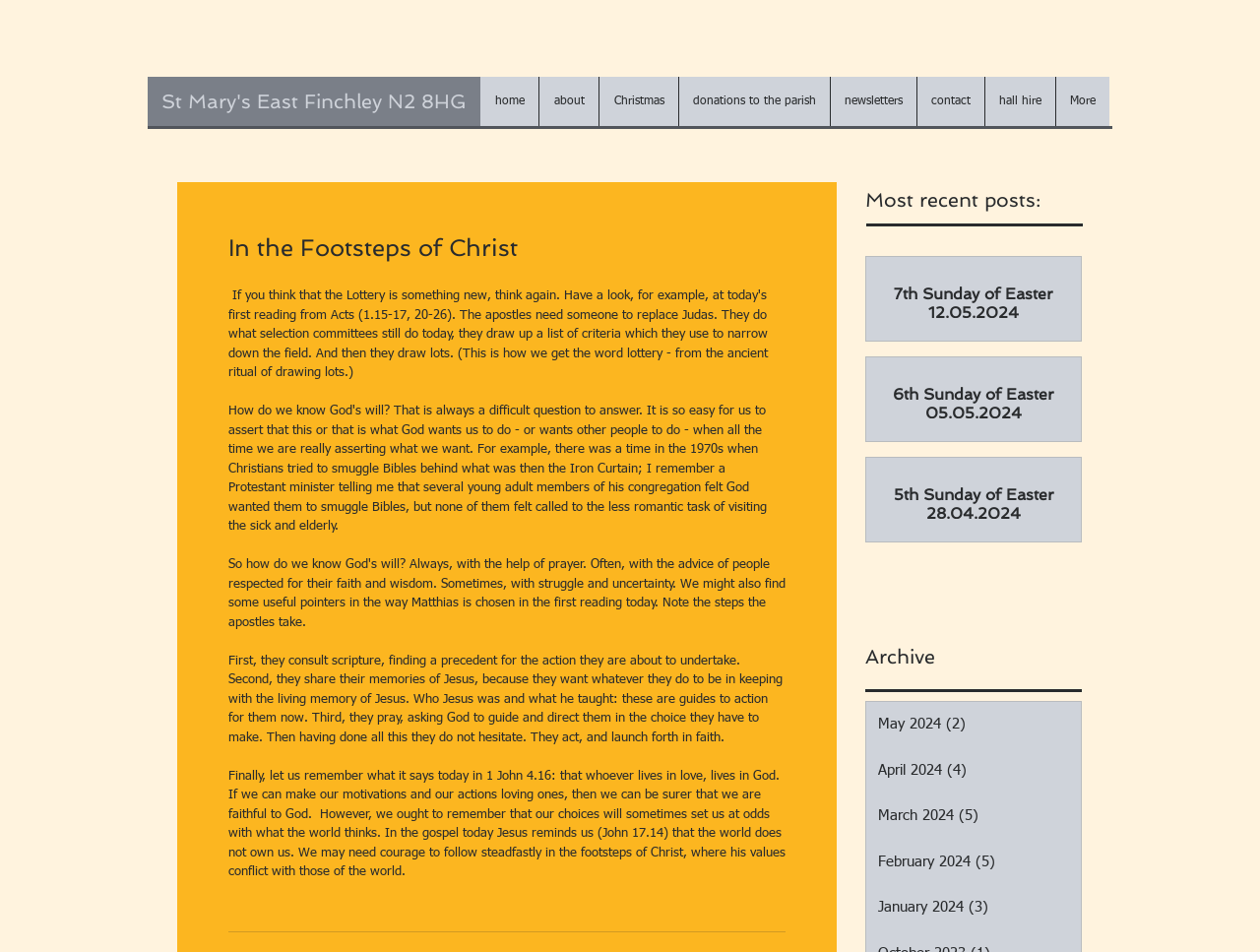Determine the bounding box coordinates of the clickable region to execute the instruction: "view May 2024 archive". The coordinates should be four float numbers between 0 and 1, denoted as [left, top, right, bottom].

[0.688, 0.737, 0.858, 0.785]